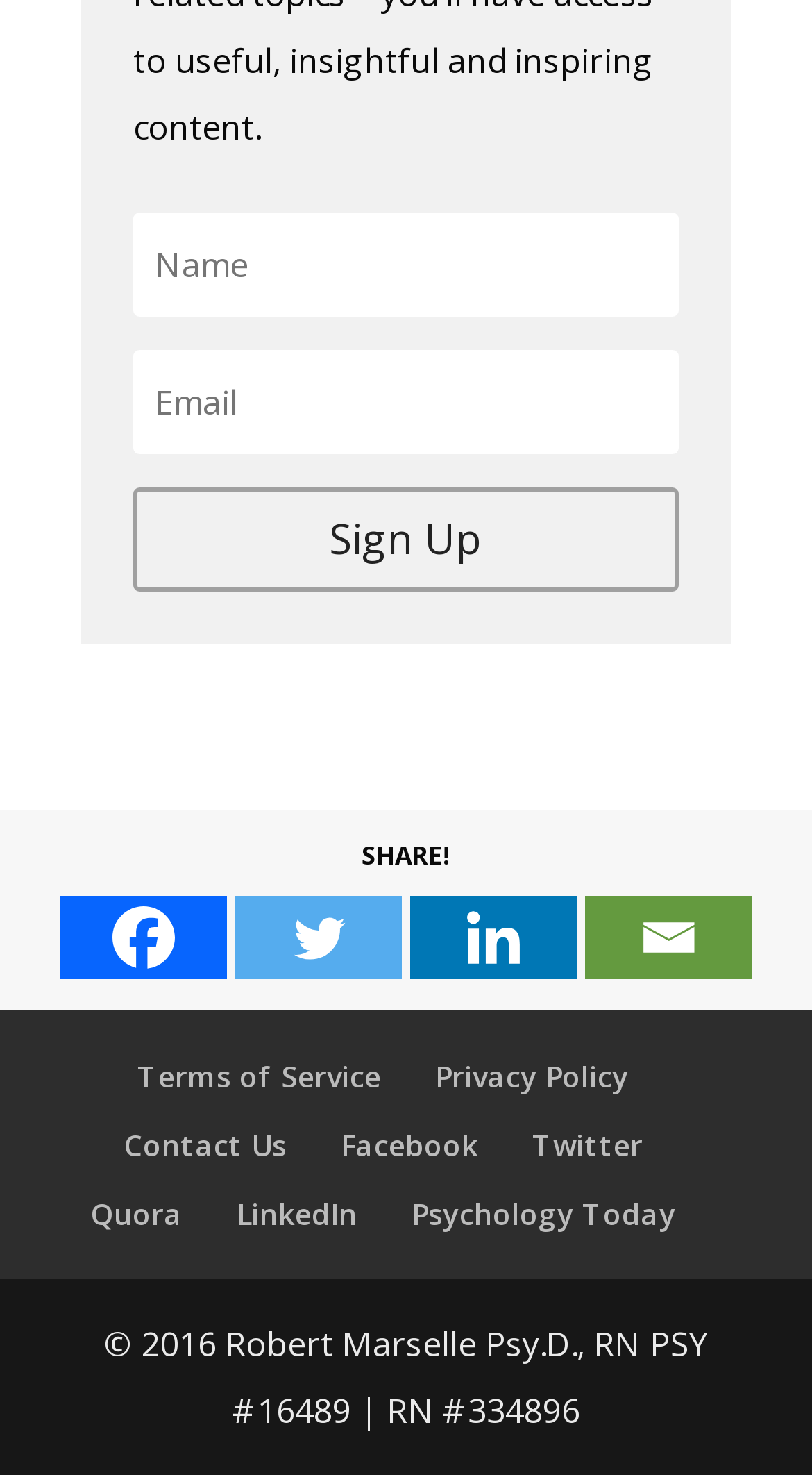Please determine the bounding box coordinates of the clickable area required to carry out the following instruction: "View terms of service". The coordinates must be four float numbers between 0 and 1, represented as [left, top, right, bottom].

[0.169, 0.717, 0.469, 0.744]